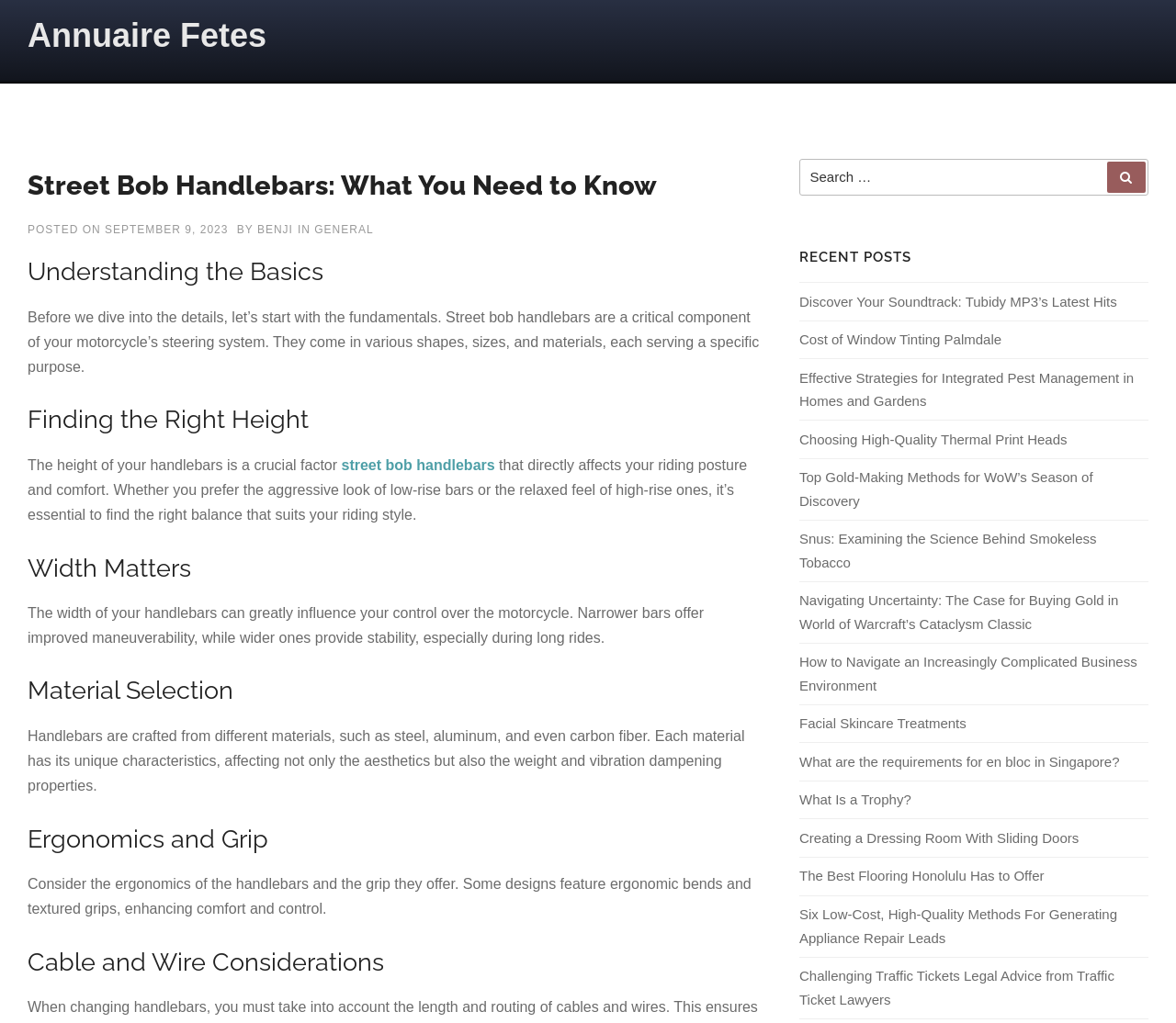Illustrate the webpage's structure and main components comprehensively.

This webpage is about Street Bob Handlebars, providing information on what to know about them. At the top, there is a header with the title "Street Bob Handlebars: What You Need to Know" and a link to "Annuaire Fetes". Below the header, there is a section with the post's metadata, including the date "SEPTEMBER 9, 2023" and the author "BENJI".

The main content of the webpage is divided into several sections, each with a heading. The first section is "Understanding the Basics", which provides an introduction to Street Bob Handlebars, explaining their importance in a motorcycle's steering system. The next sections are "Finding the Right Height", "Width Matters", "Material Selection", "Ergonomics and Grip", and "Cable and Wire Considerations", each discussing a specific aspect of handlebars.

On the right side of the webpage, there is a search bar with a button labeled "SEARCH". Below the search bar, there is a section titled "RECENT POSTS" with a list of 15 links to other articles on various topics, including music, window tinting, pest management, and more.

Overall, the webpage is focused on providing information about Street Bob Handlebars, with a clean and organized layout that makes it easy to navigate and read.